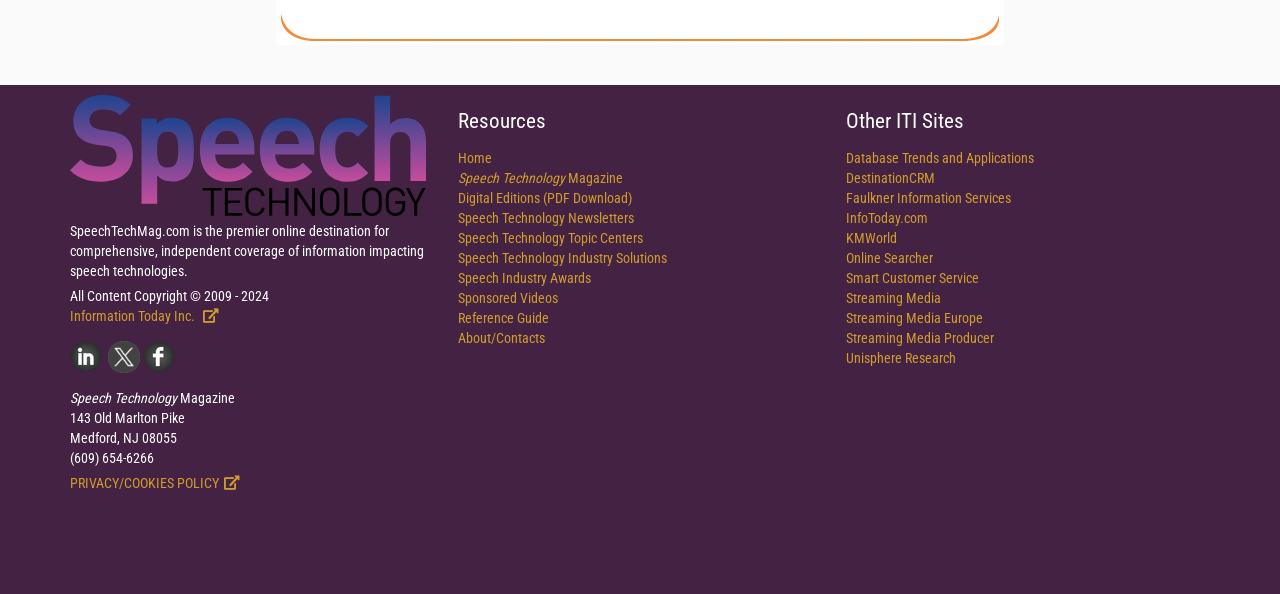Using floating point numbers between 0 and 1, provide the bounding box coordinates in the format (top-left x, top-left y, bottom-right x, bottom-right y). Locate the UI element described here: Streaming Media

[0.661, 0.488, 0.735, 0.515]